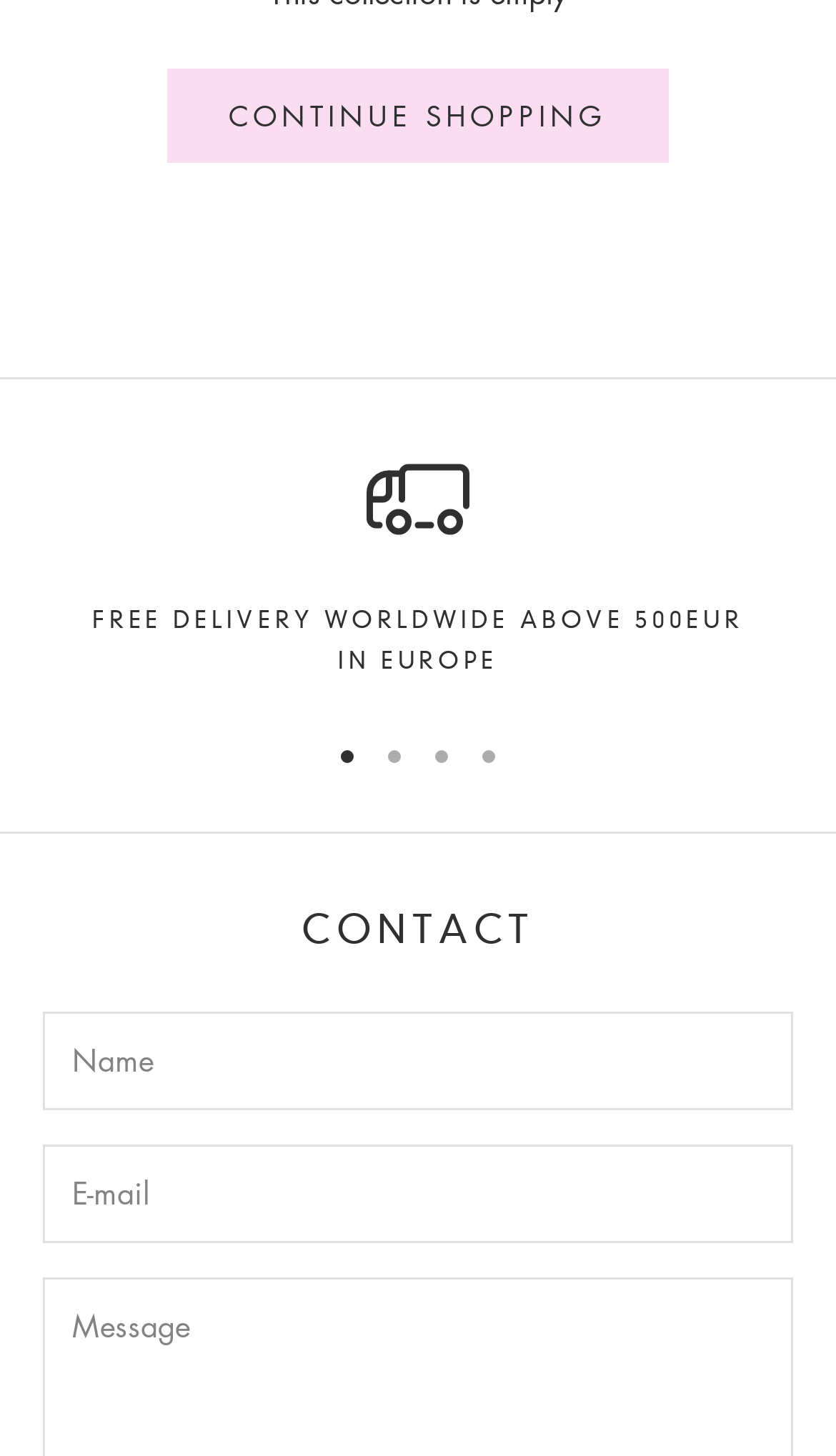Answer this question using a single word or a brief phrase:
How many items are displayed on the page?

4